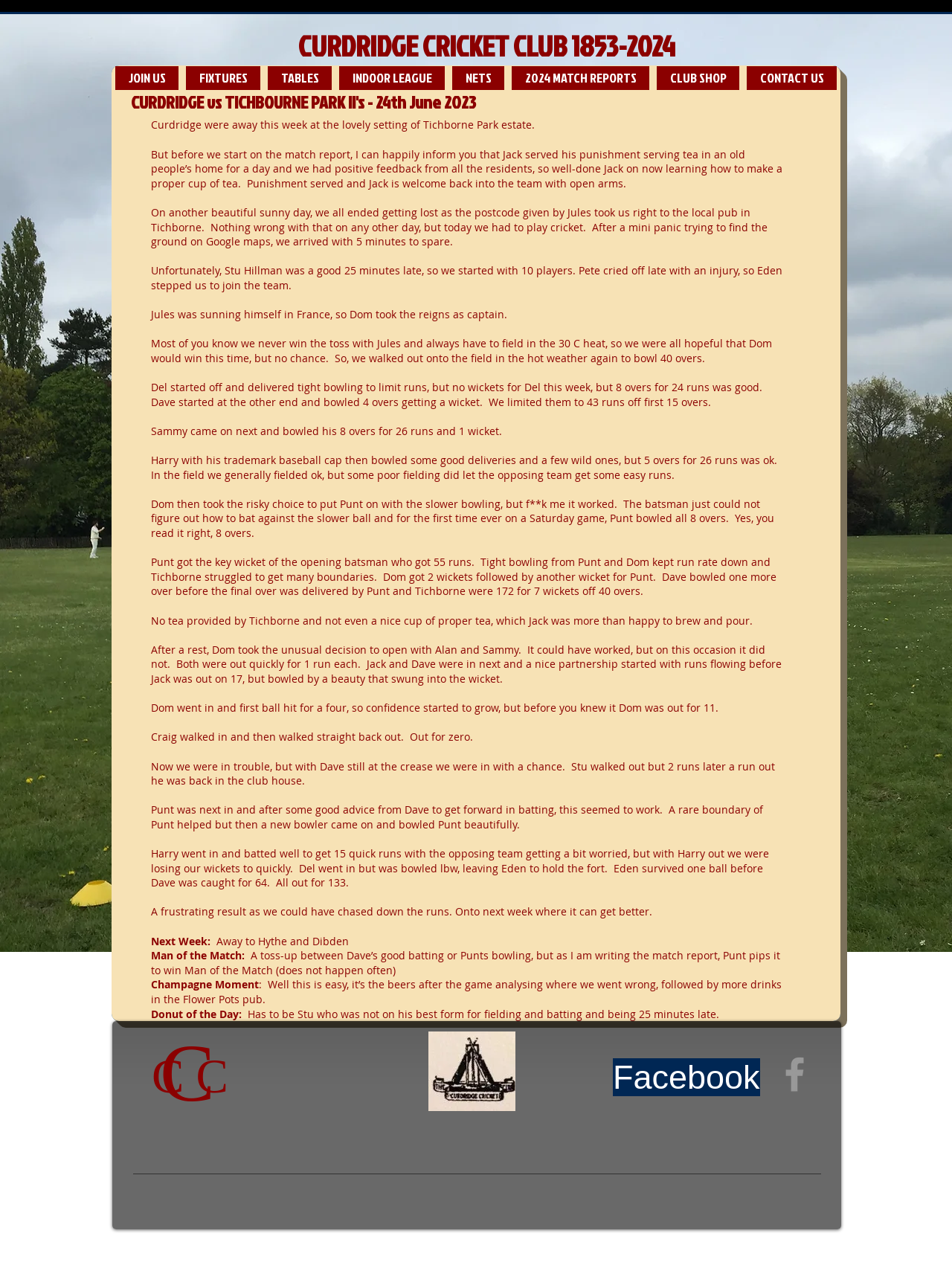Specify the bounding box coordinates of the area to click in order to execute this command: 'Click on JOIN US'. The coordinates should consist of four float numbers ranging from 0 to 1, and should be formatted as [left, top, right, bottom].

[0.121, 0.052, 0.188, 0.071]